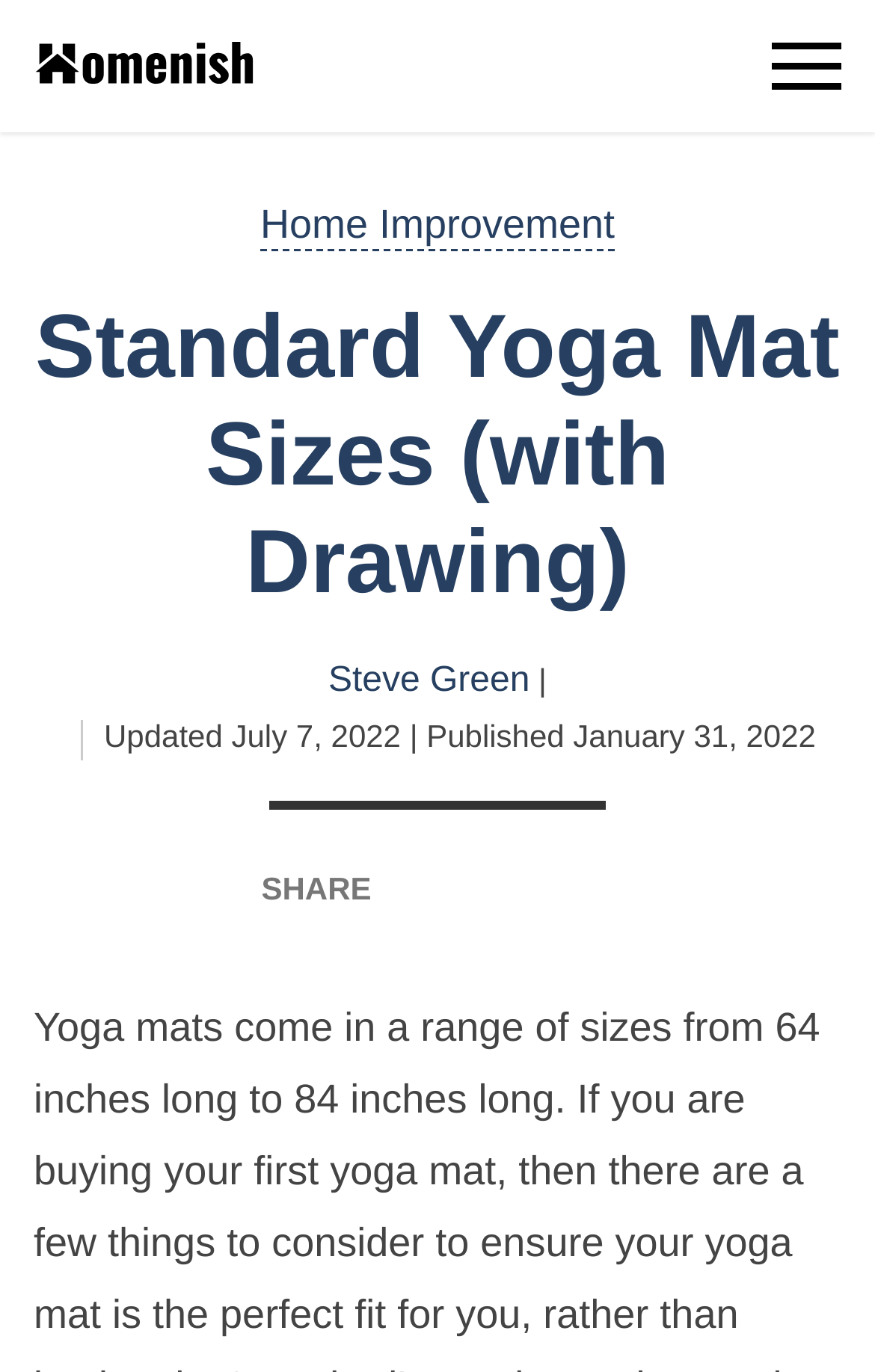Provide a brief response to the question below using one word or phrase:
What is the width of a standard yoga mat?

24 inches